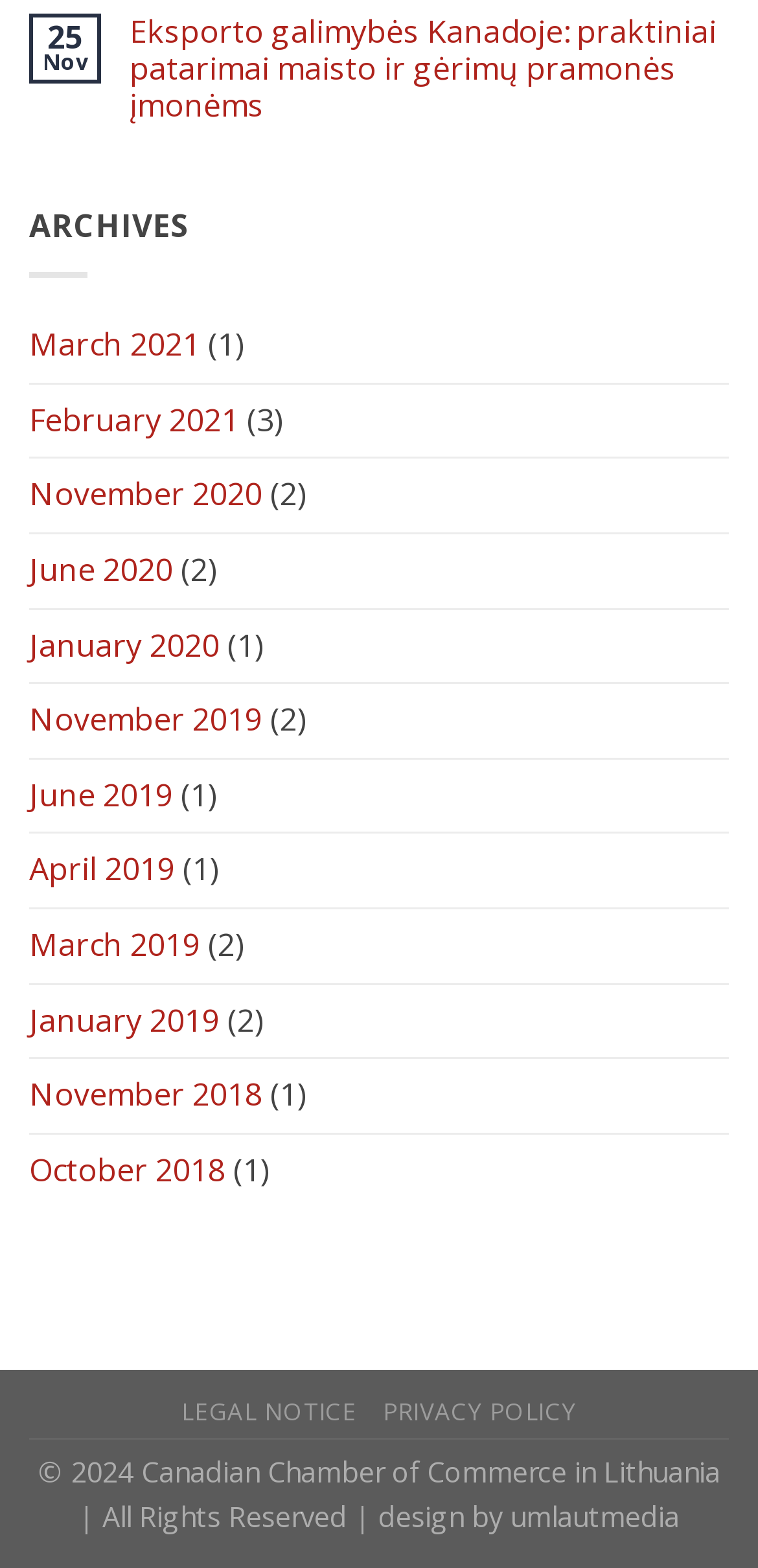What is the name of the organization?
Answer with a single word or phrase, using the screenshot for reference.

Canadian Chamber of Commerce in Lithuania